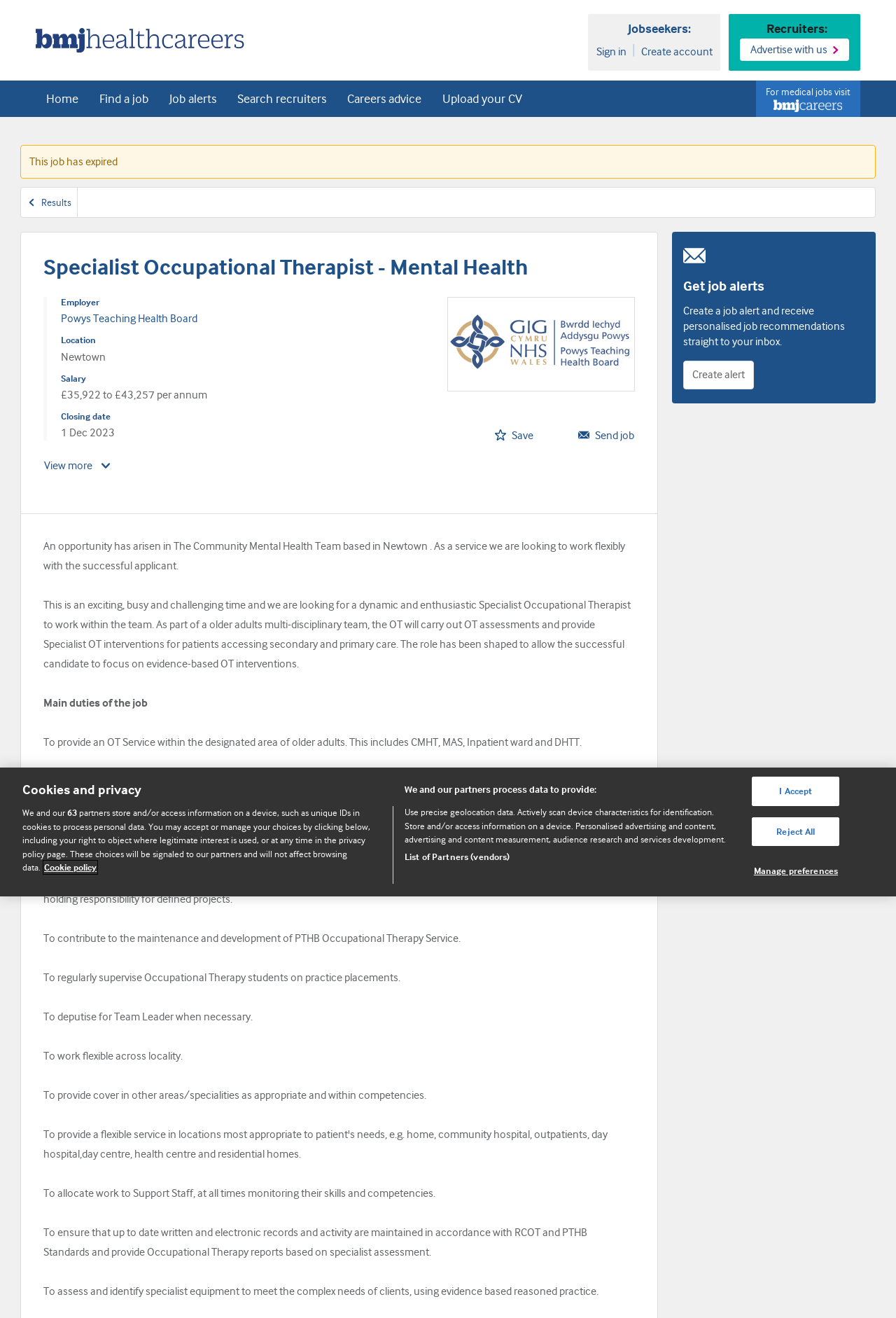Kindly determine the bounding box coordinates for the clickable area to achieve the given instruction: "Send job".

[0.645, 0.318, 0.709, 0.343]